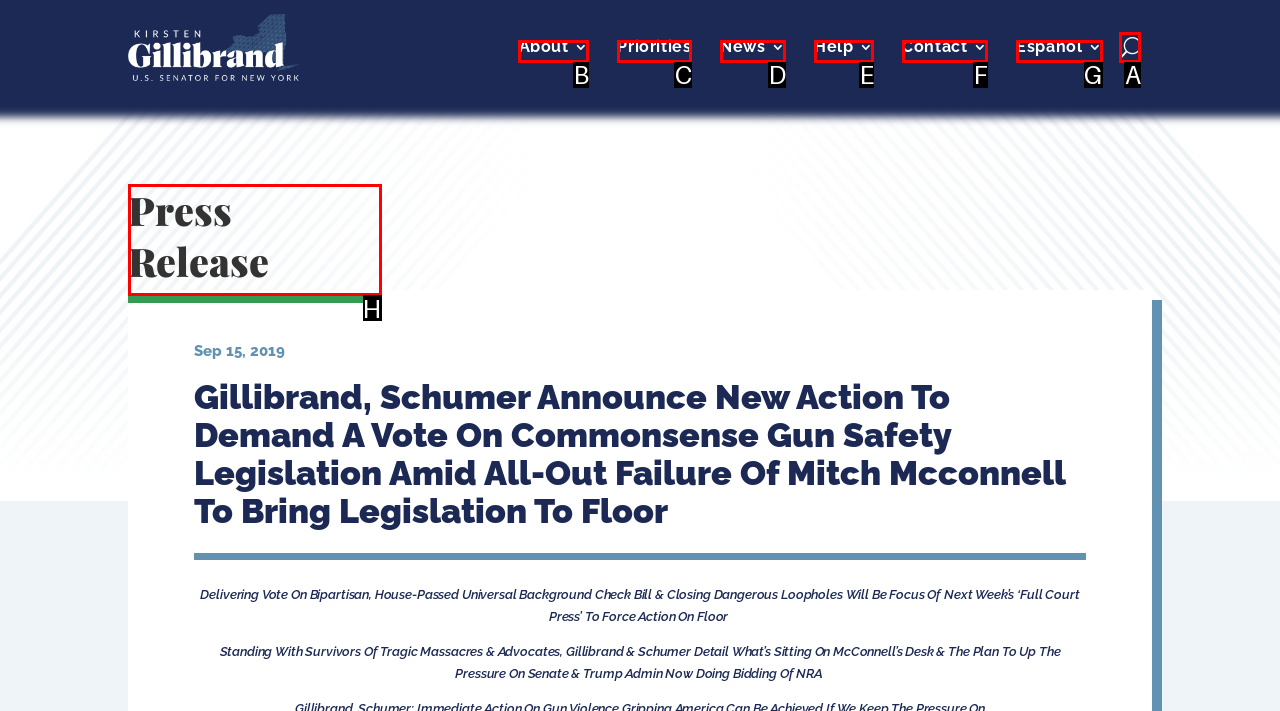Point out the UI element to be clicked for this instruction: Read the 'Press Release'. Provide the answer as the letter of the chosen element.

H